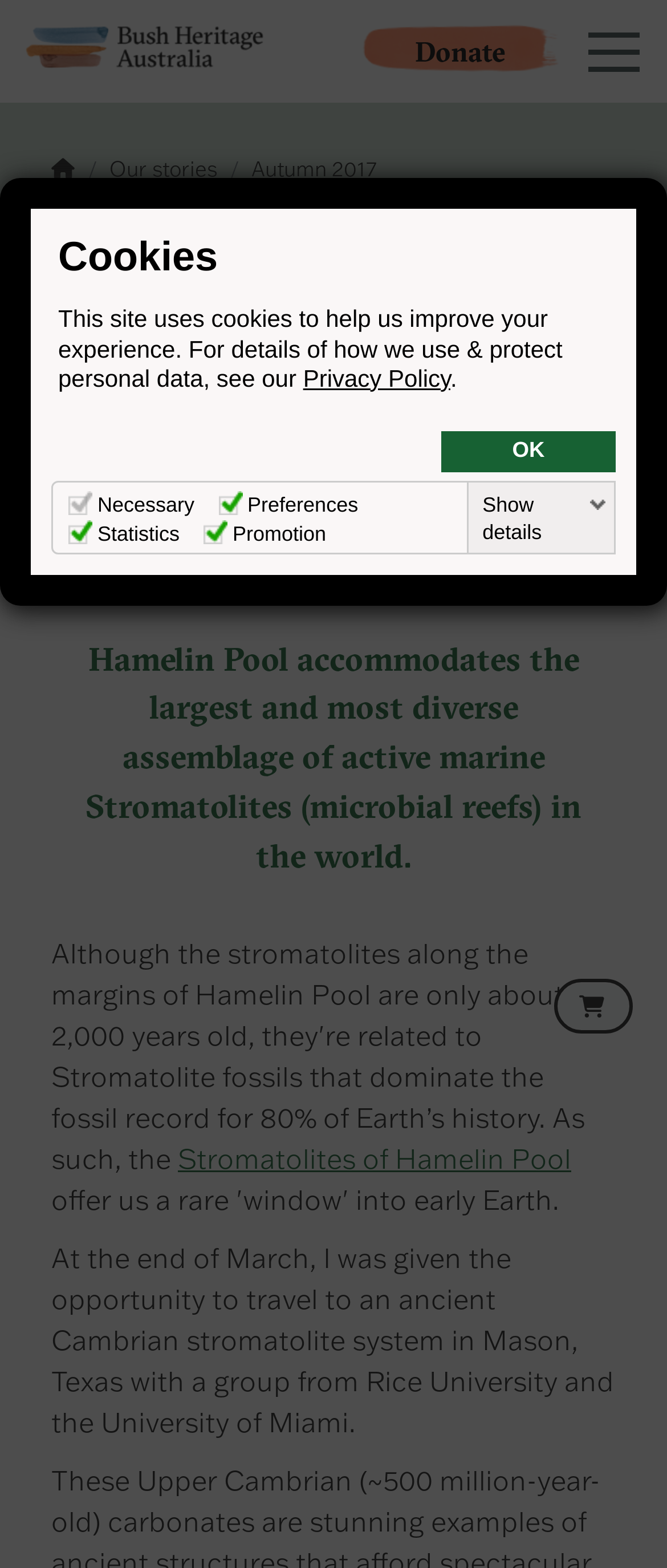Please reply with a single word or brief phrase to the question: 
What is the purpose of the 'Necessary' cookie?

Enable basic functions